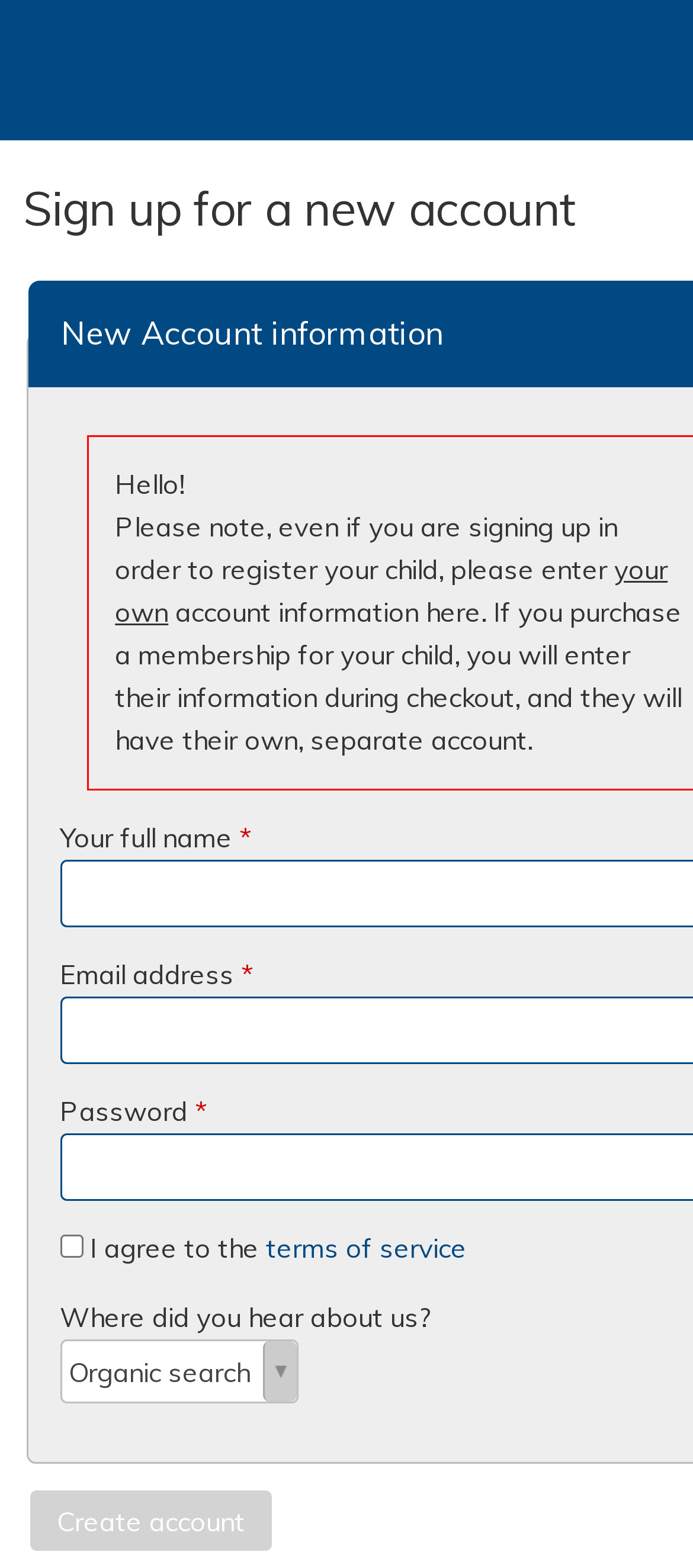Find the bounding box coordinates for the HTML element described in this sentence: "terms of service". Provide the coordinates as four float numbers between 0 and 1, in the format [left, top, right, bottom].

[0.384, 0.785, 0.674, 0.807]